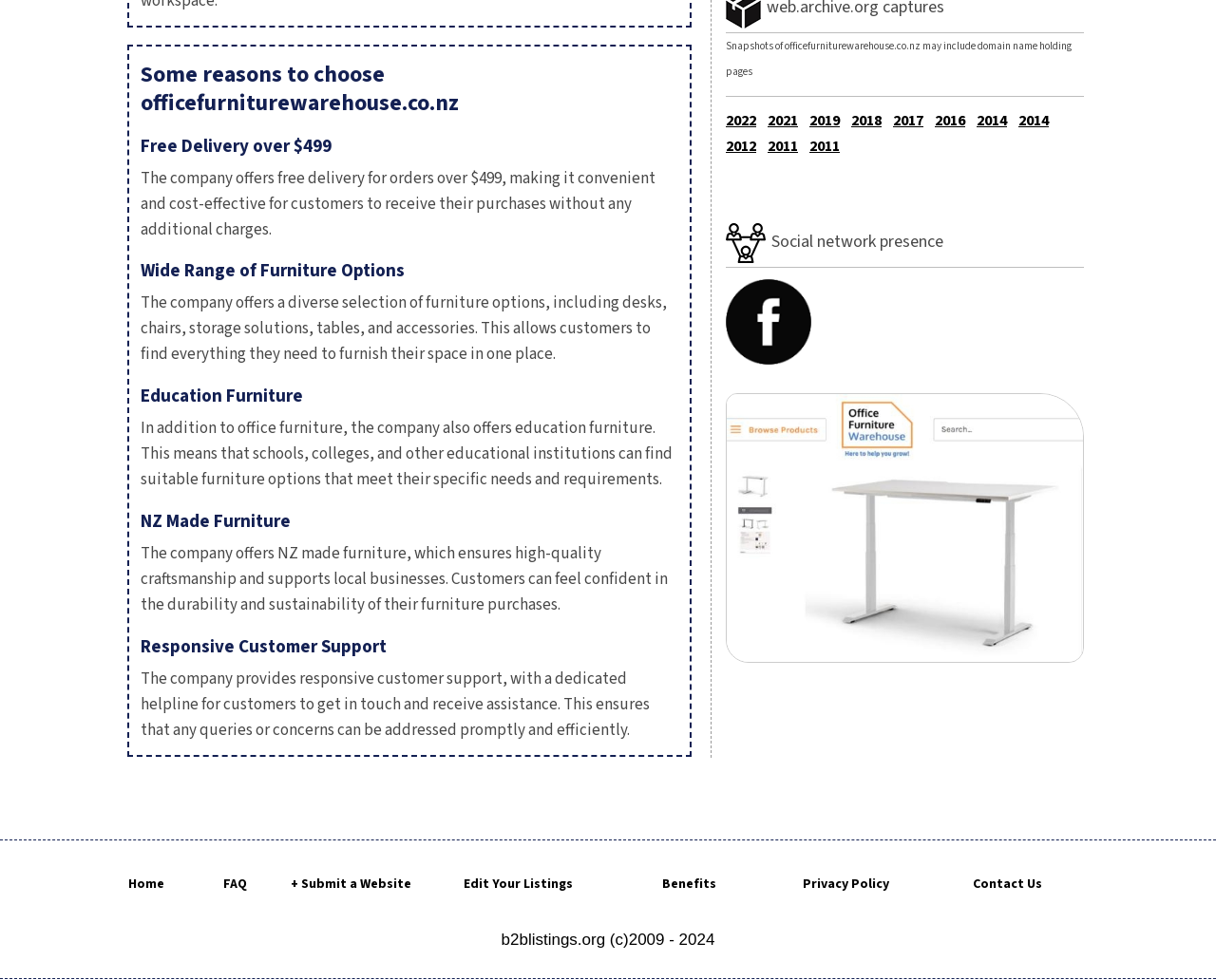Locate the bounding box coordinates of the area you need to click to fulfill this instruction: 'Click on the 'Home' link'. The coordinates must be in the form of four float numbers ranging from 0 to 1: [left, top, right, bottom].

[0.105, 0.891, 0.155, 0.912]